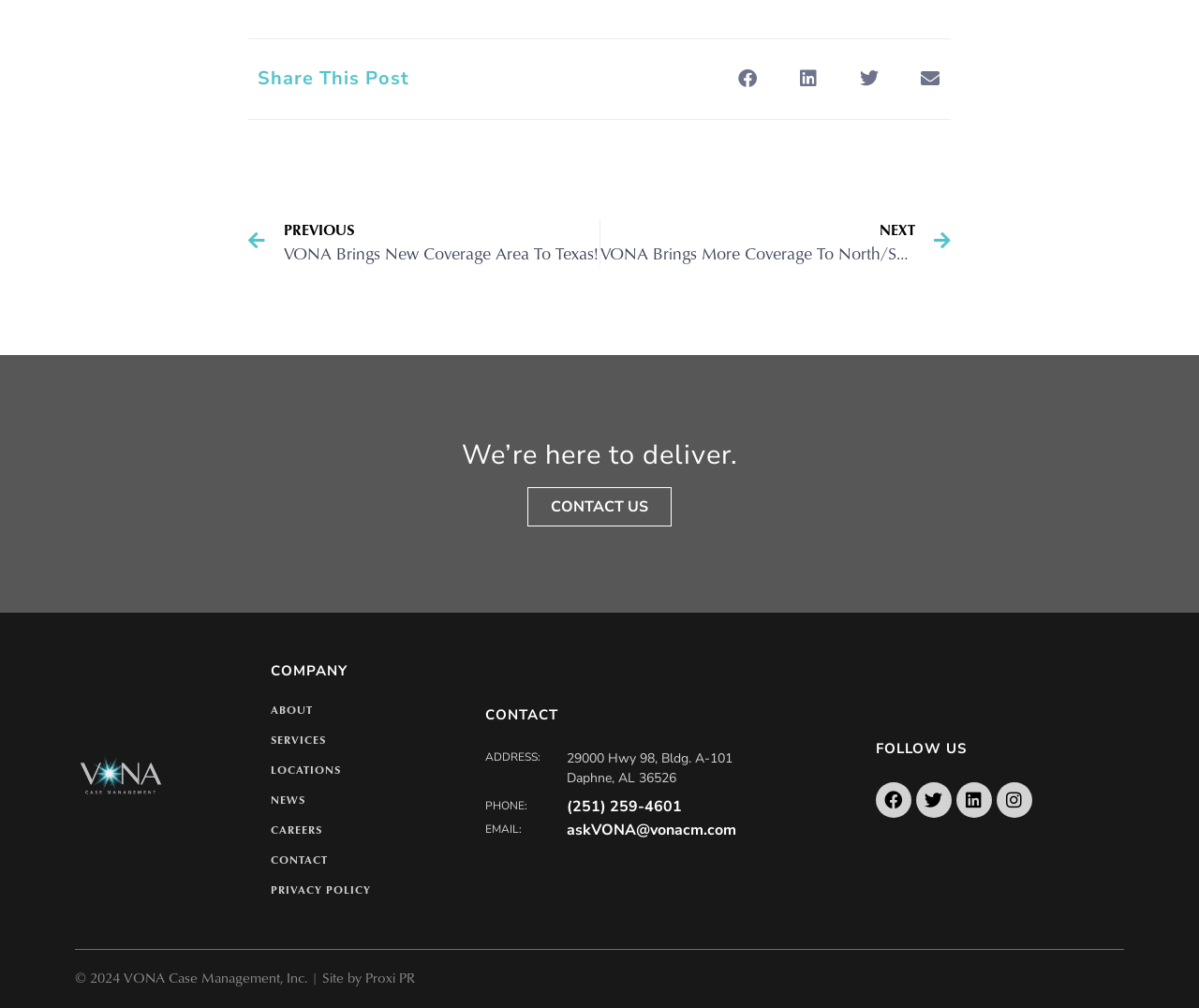Identify and provide the bounding box coordinates of the UI element described: "Careers". The coordinates should be formatted as [left, top, right, bottom], with each number being a float between 0 and 1.

[0.226, 0.815, 0.269, 0.831]